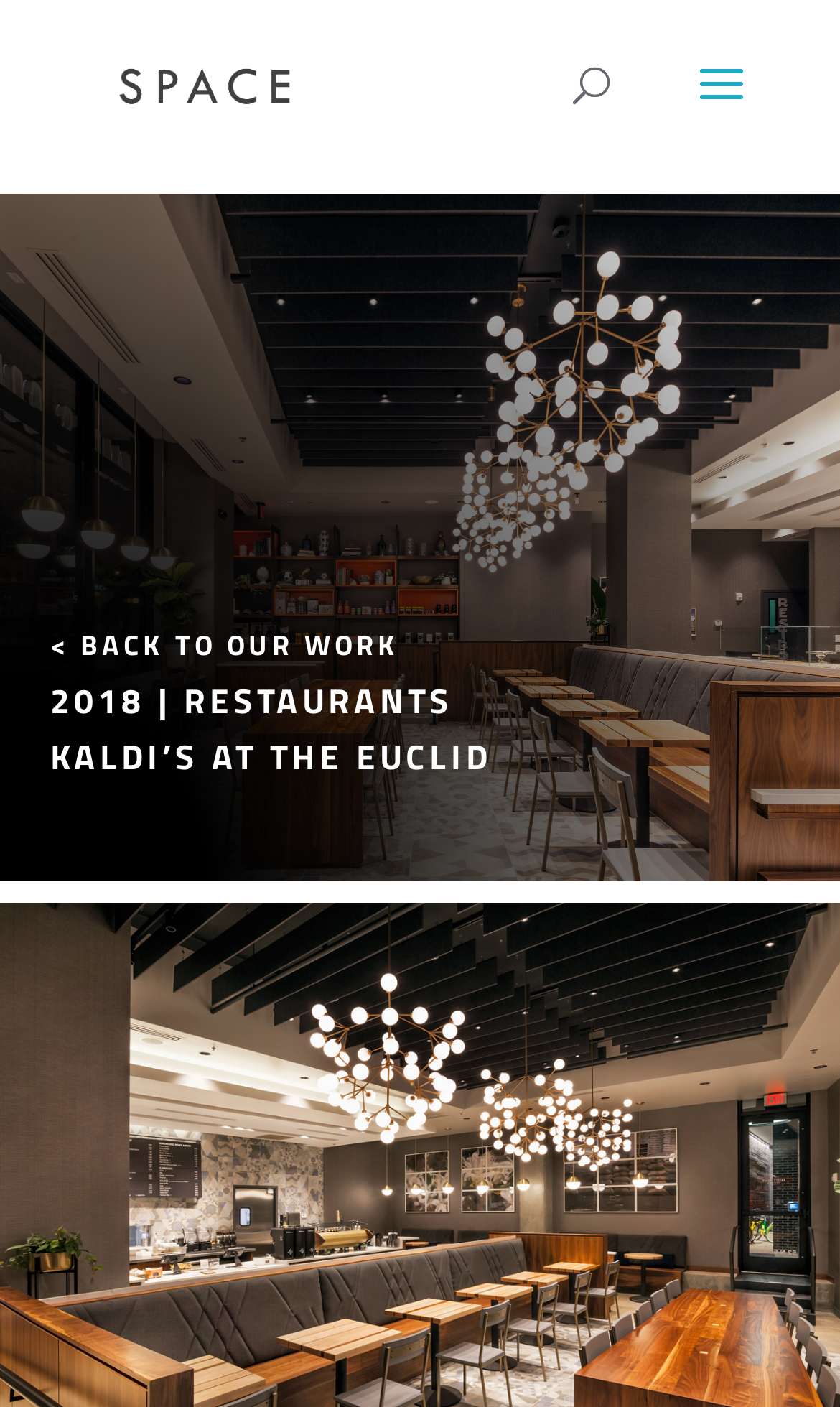Bounding box coordinates are specified in the format (top-left x, top-left y, bottom-right x, bottom-right y). All values are floating point numbers bounded between 0 and 1. Please provide the bounding box coordinate of the region this sentence describes: < Back to Our Work

[0.06, 0.443, 0.475, 0.473]